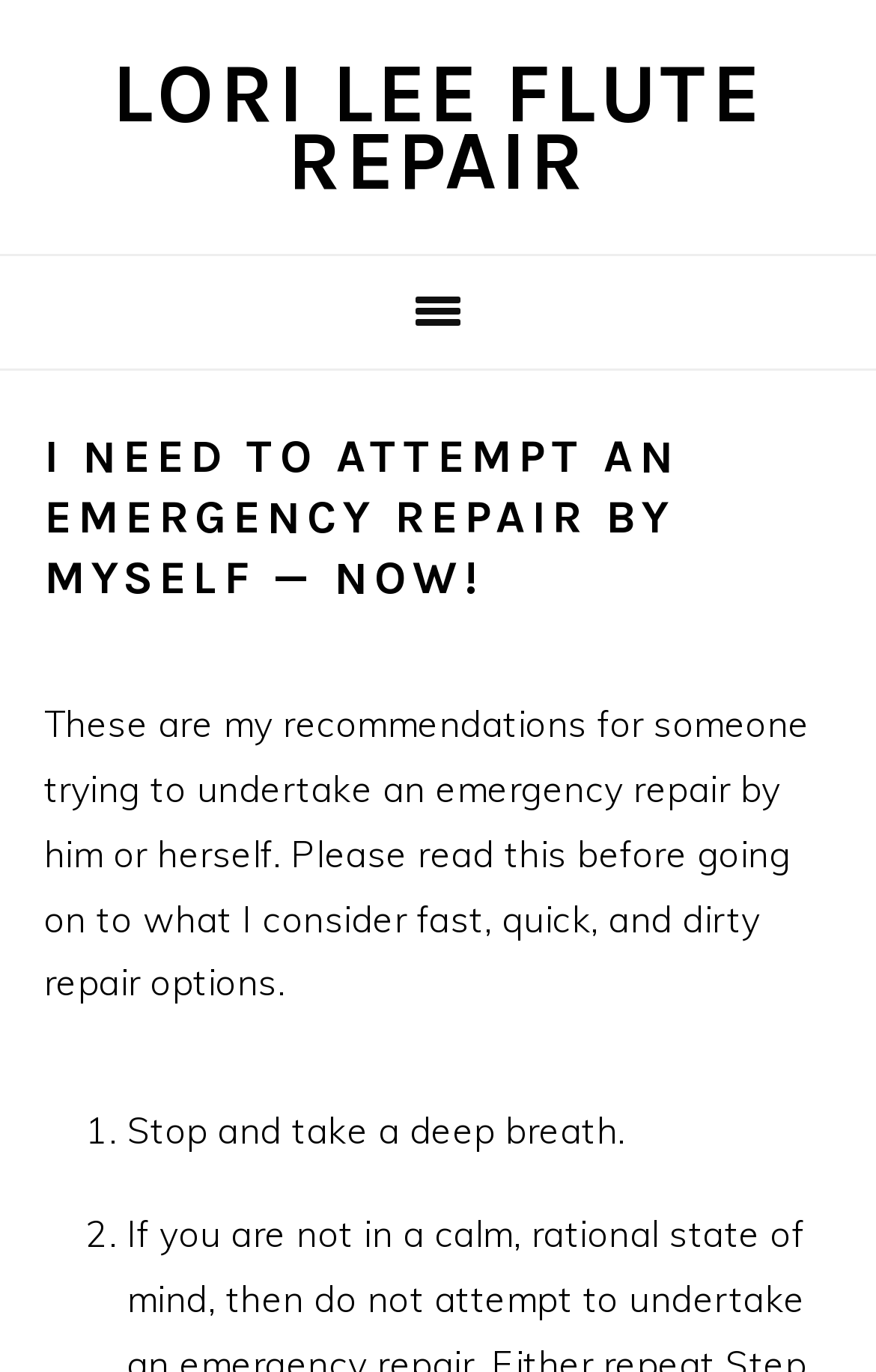Illustrate the webpage's structure and main components comprehensively.

The webpage appears to be a personal blog or website focused on flute repair, specifically emergency repairs. At the top, there are three "skip to" links, allowing users to navigate to primary navigation, main content, or primary sidebar. 

Below these links, the website's title "LORI LEE FLUTE REPAIR" is prominently displayed. Underneath the title, a large header reads "I NEED TO ATTEMPT AN EMERGENCY REPAIR BY MYSELF — NOW!" 

Following the header, there are two paragraphs of text. The first paragraph states that the webpage provides recommendations for someone trying to undertake an emergency repair by themselves. The second paragraph advises readers to read the content before proceeding to "fast, quick, and dirty" repair options.

Below these paragraphs, a numbered list begins. The first item on the list is "1. Stop and take a deep breath." The list marker "1." is positioned to the left of the text. The second item on the list is "2.", also with a list marker to the left of the text, although the corresponding text is not provided in the accessibility tree.